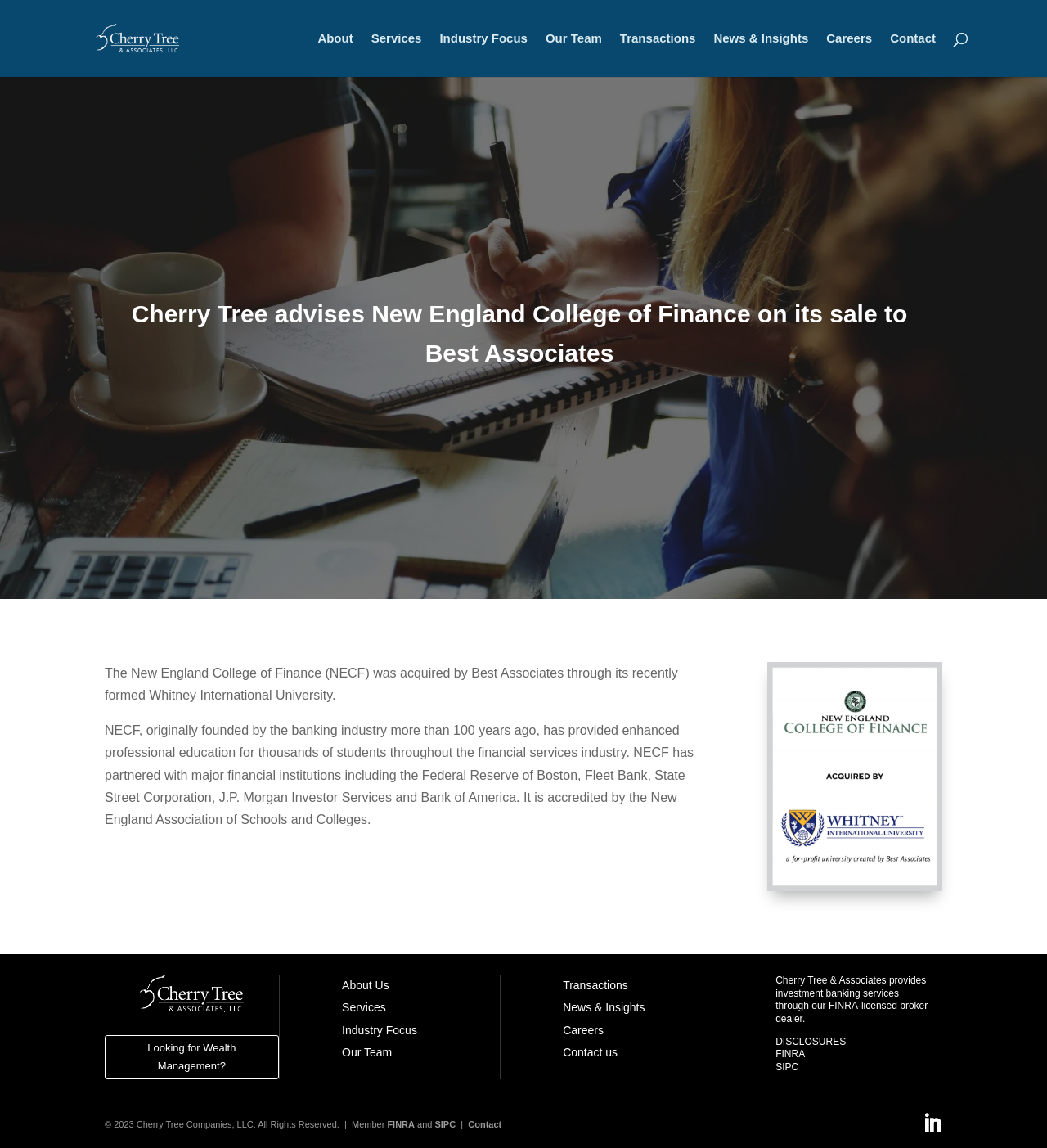Please answer the following question using a single word or phrase: 
What is the accreditation organization of NECF?

New England Association of Schools and Colleges